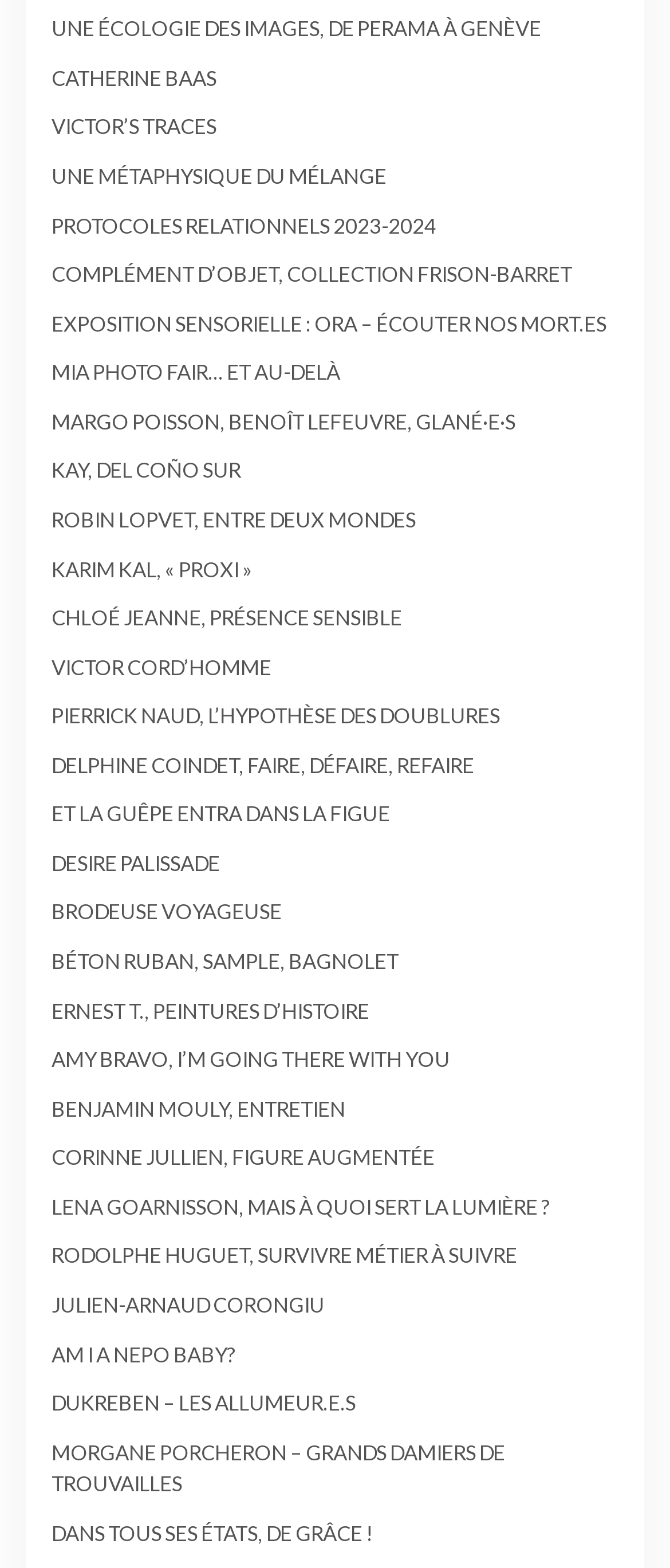Locate the bounding box coordinates of the clickable area to execute the instruction: "Discover UNE MÉTAPHYSIQUE DU MÉLANGE". Provide the coordinates as four float numbers between 0 and 1, represented as [left, top, right, bottom].

[0.077, 0.104, 0.582, 0.121]